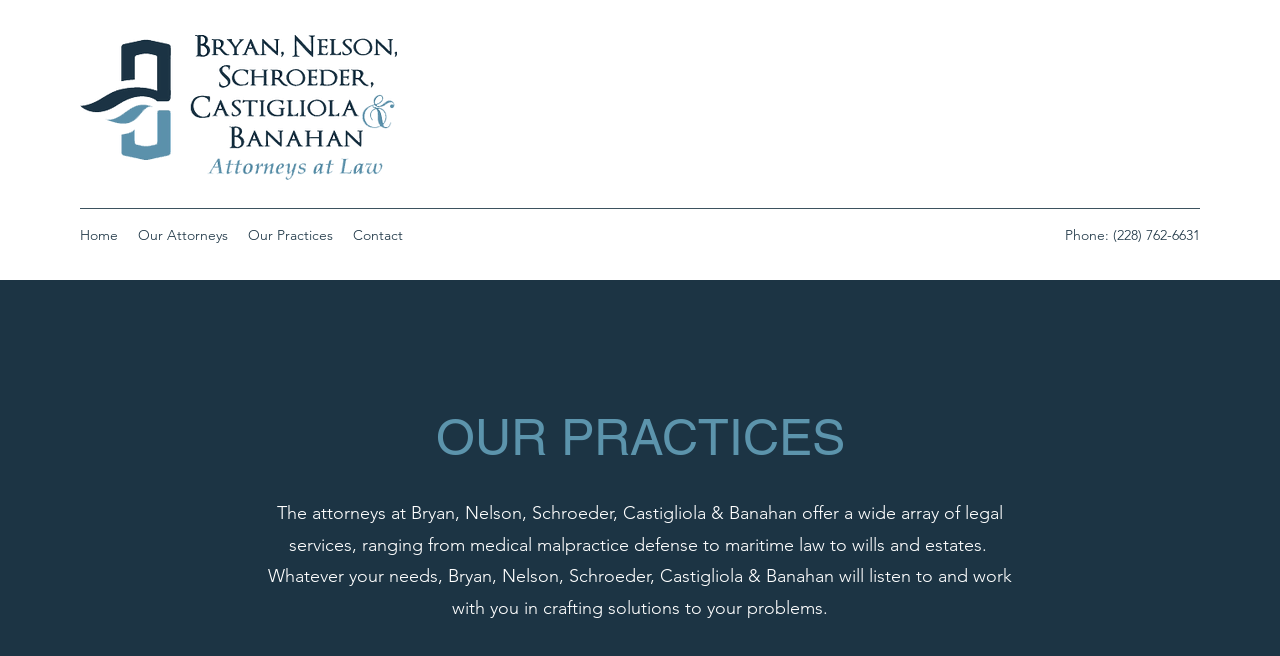Based on the element description "Our Practices", predict the bounding box coordinates of the UI element.

[0.186, 0.335, 0.268, 0.381]